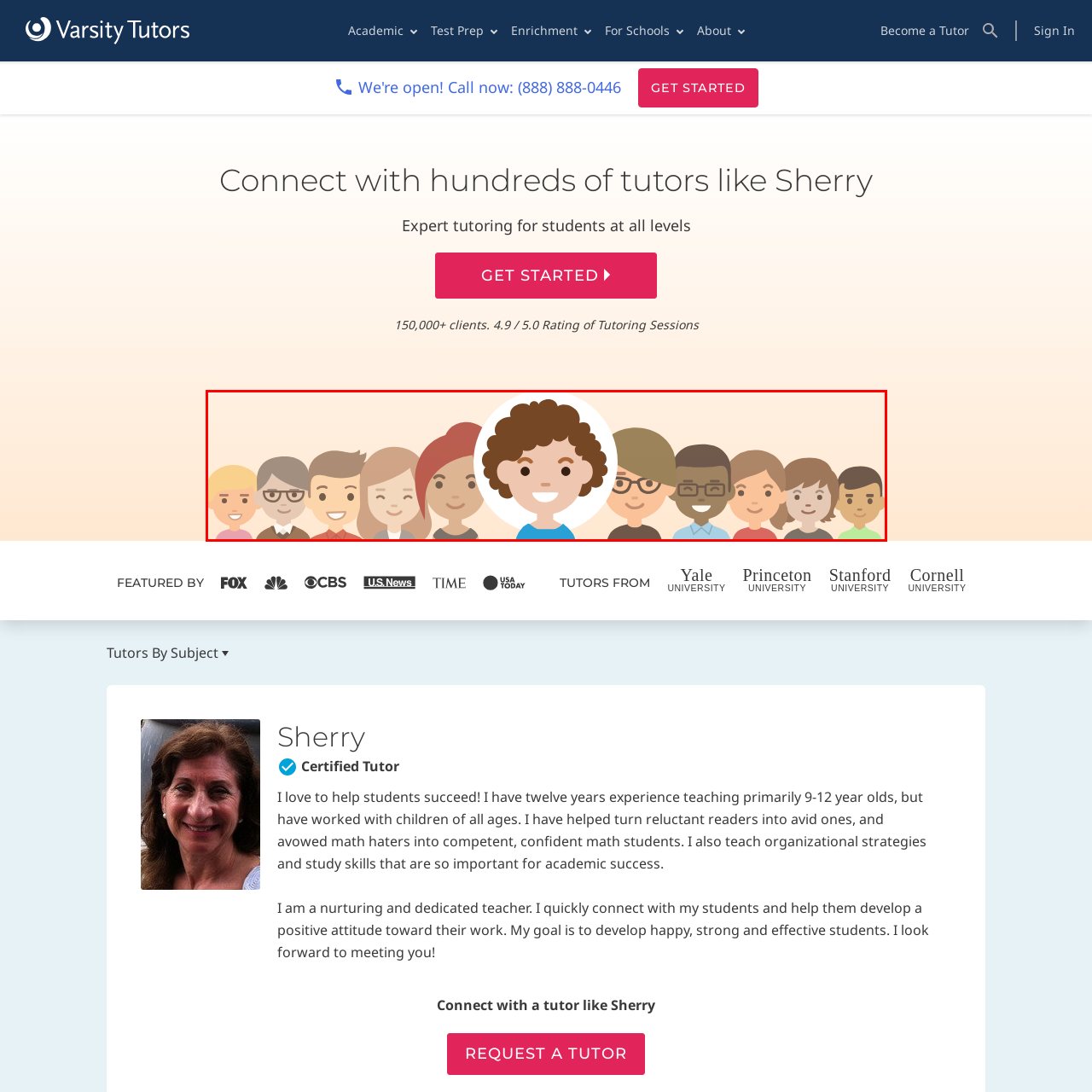What is the tone of the background in the image?
Observe the image marked by the red bounding box and answer in detail.

The background of the image is intentionally designed to be soft and neutral, which enhances the cheerful ambiance of the scene and allows the colorful characters to take center stage.